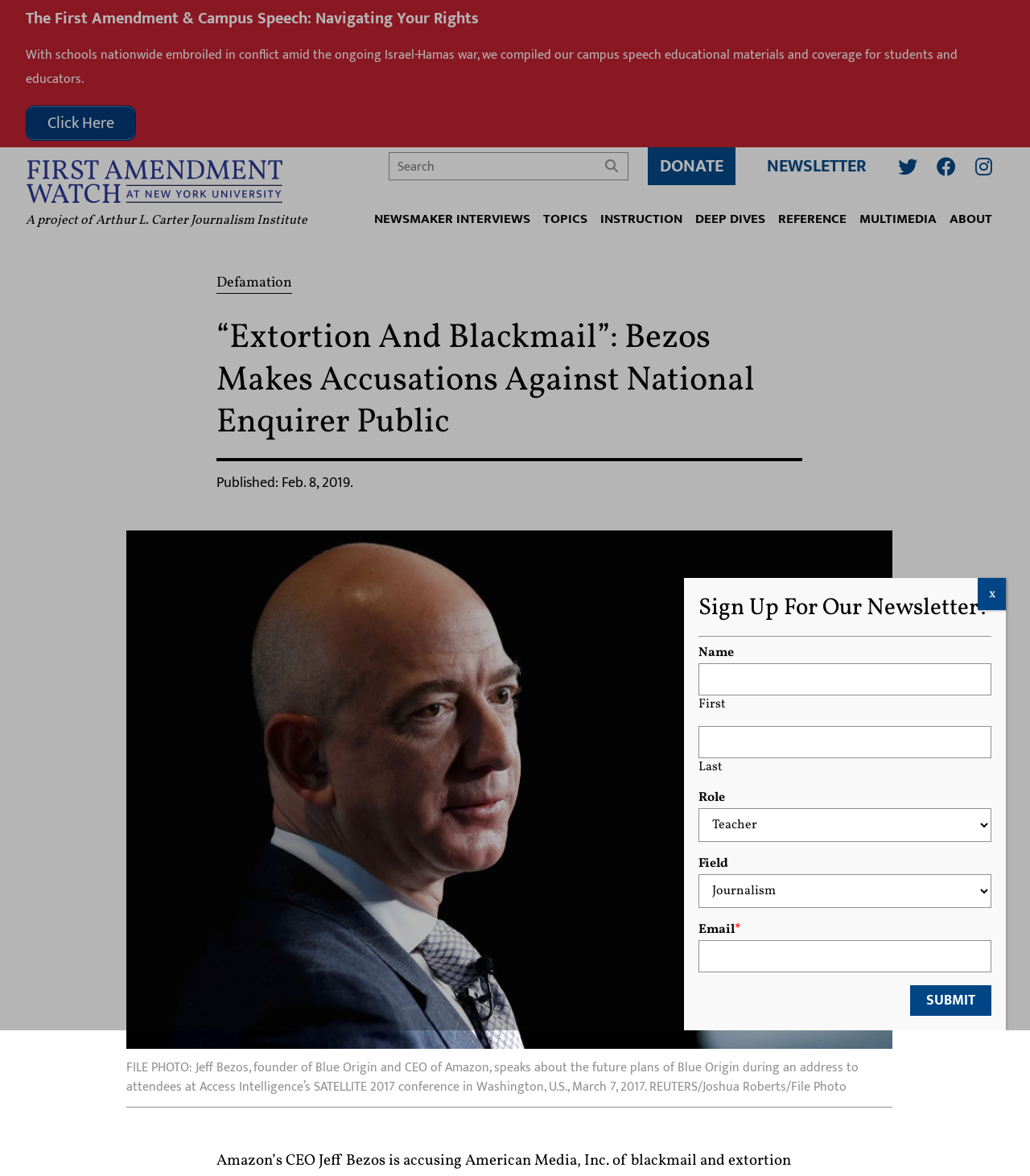Locate the bounding box of the UI element described by: "parent_node: Search name="s" placeholder="Search"" in the given webpage screenshot.

[0.386, 0.133, 0.583, 0.151]